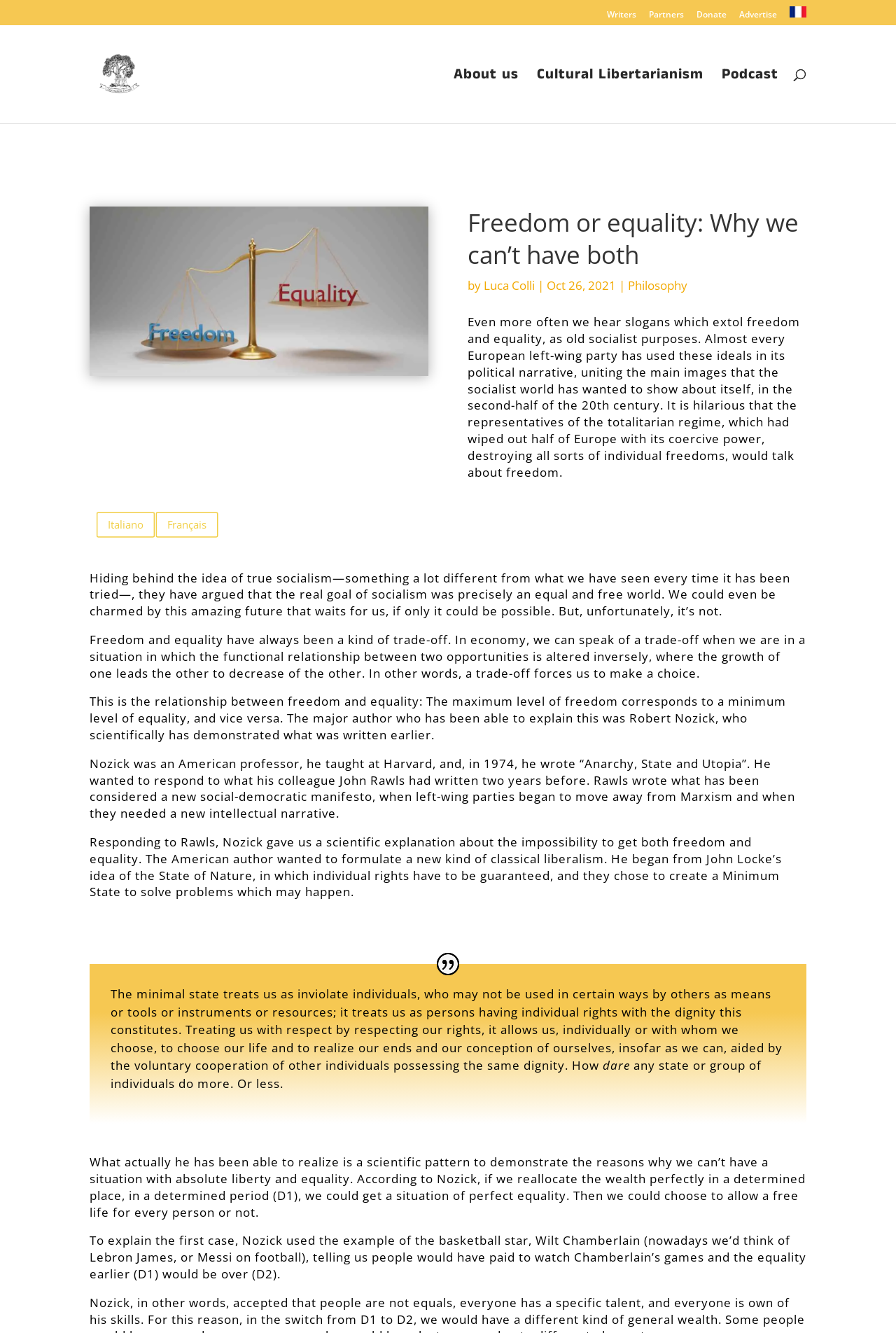Point out the bounding box coordinates of the section to click in order to follow this instruction: "Visit the 'Philosophy' page".

[0.701, 0.208, 0.767, 0.22]